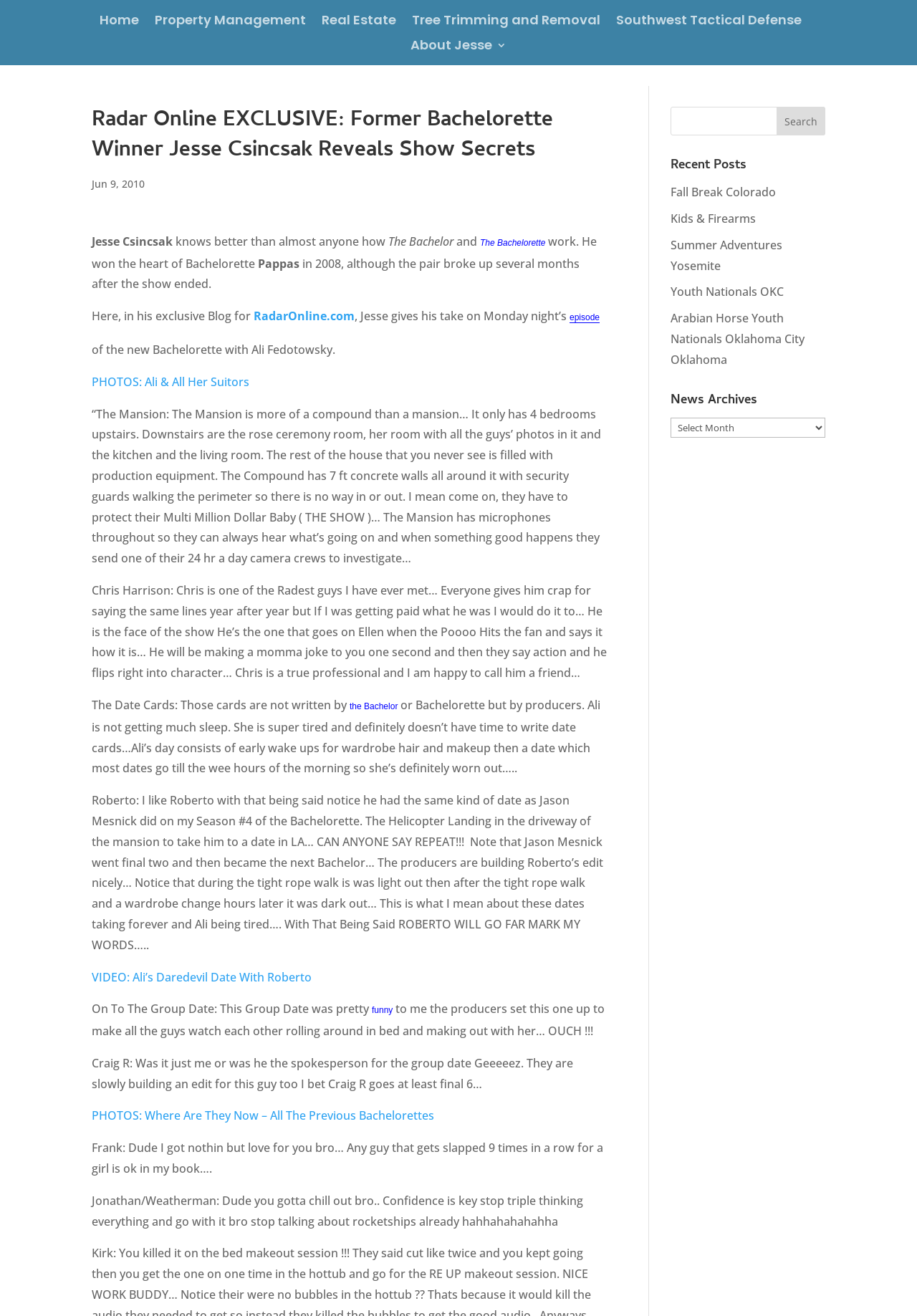What is the name of the host of the show?
Provide a thorough and detailed answer to the question.

Based on the webpage content, specifically the section 'Chris Harrison: Chris is one of the Radest guys I have ever met…', we can infer that Chris Harrison is the host of the show.